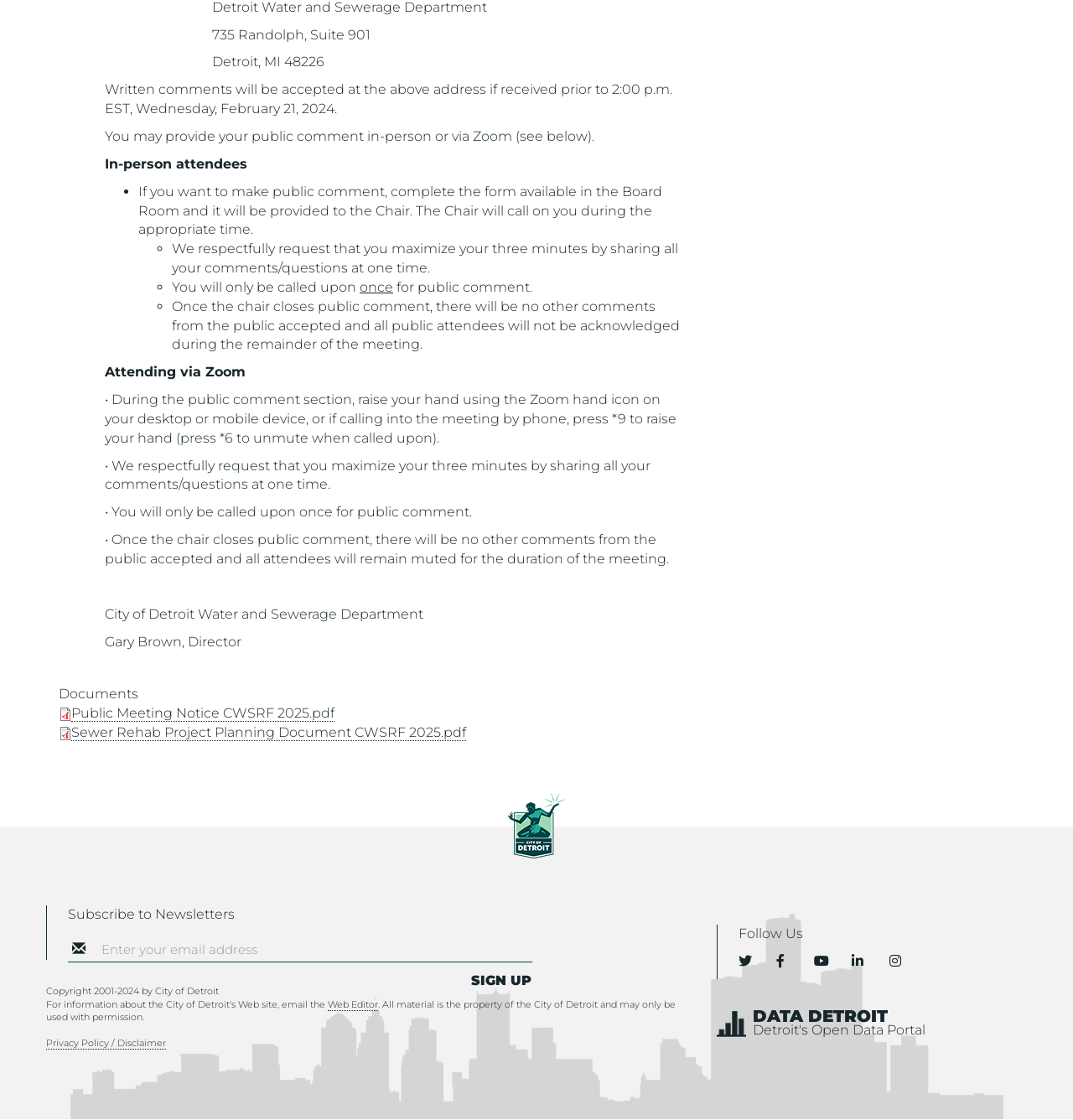Locate the bounding box coordinates of the clickable region necessary to complete the following instruction: "Download the 'Public Meeting Notice CWSRF 2025.pdf' document". Provide the coordinates in the format of four float numbers between 0 and 1, i.e., [left, top, right, bottom].

[0.066, 0.63, 0.312, 0.645]